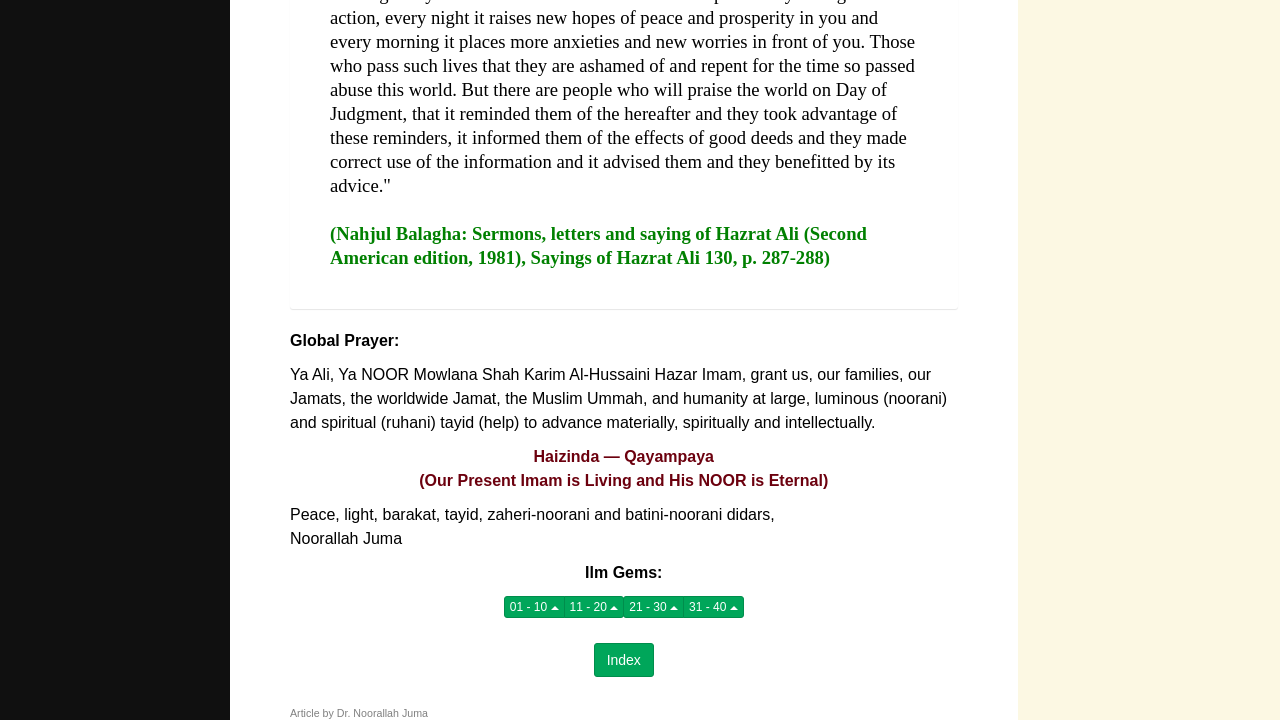What is the theme of the webpage?
Refer to the image and give a detailed response to the question.

The theme of the webpage is Islamic spirituality, which is evident from the various references to Islamic concepts and figures, such as Hazrat Ali, Imam, and Noor, as well as the language and tone used in the Global Prayer and other text elements.